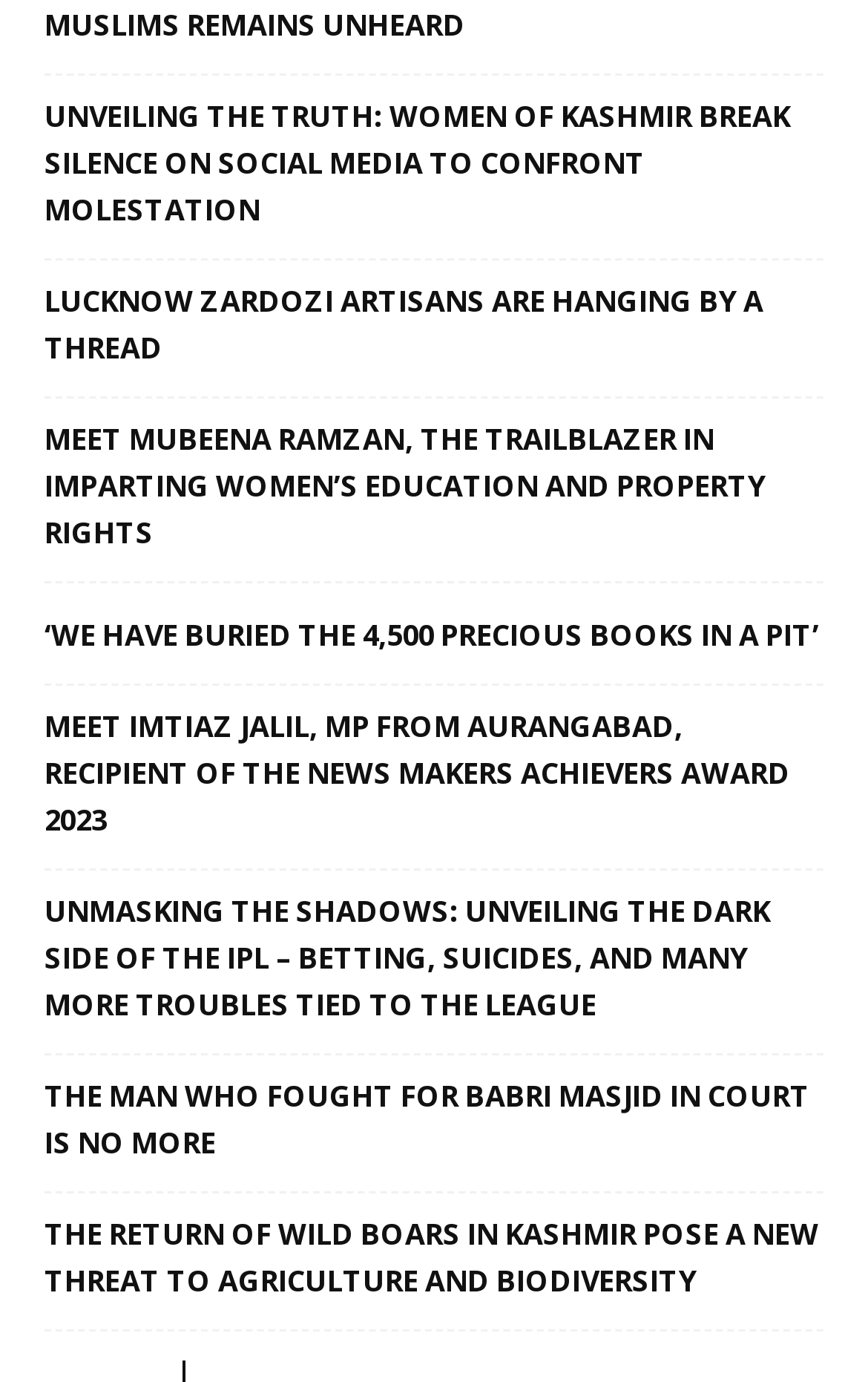Please determine the bounding box coordinates of the element's region to click in order to carry out the following instruction: "Read about women breaking silence on social media to confront molestation". The coordinates should be four float numbers between 0 and 1, i.e., [left, top, right, bottom].

[0.051, 0.068, 0.949, 0.169]